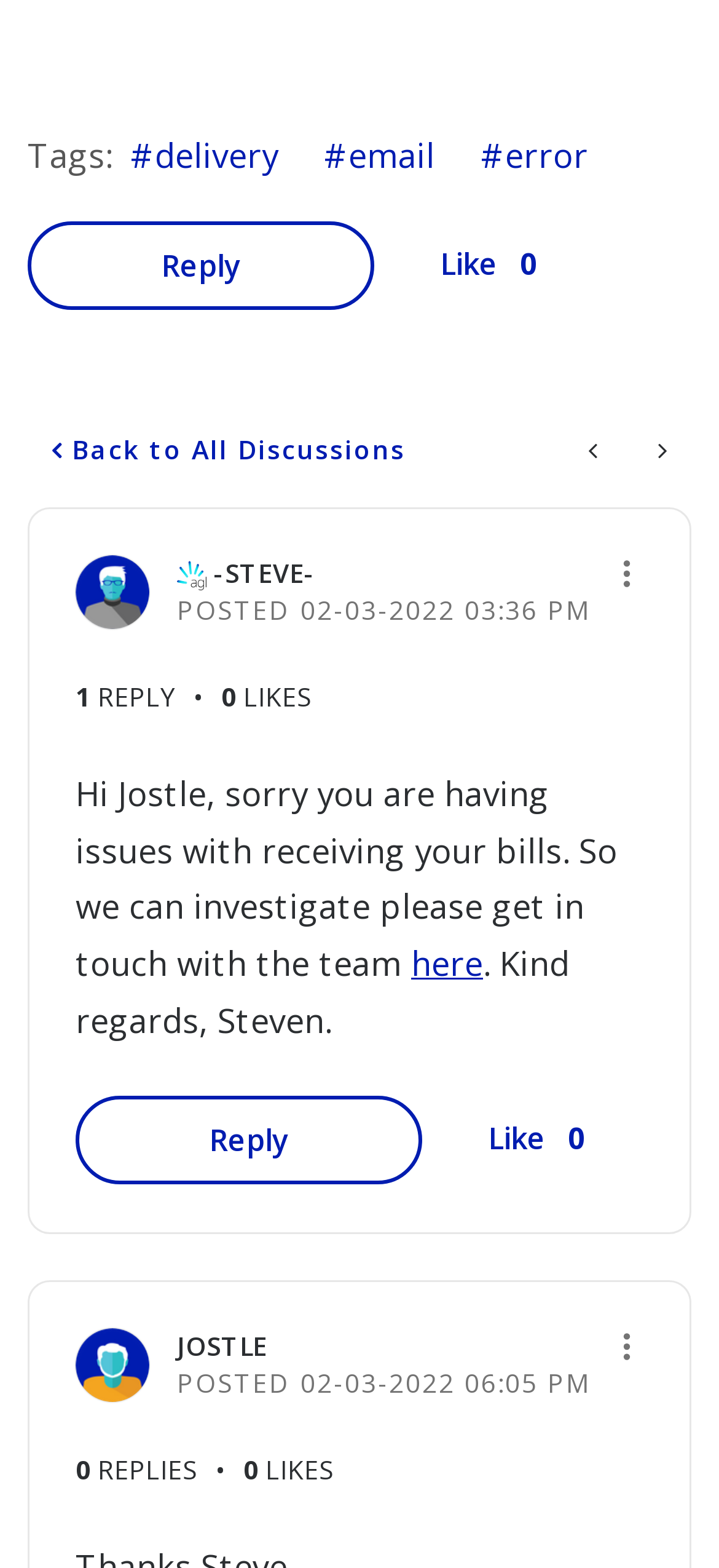Locate the bounding box coordinates of the area where you should click to accomplish the instruction: "Give likes to this post".

[0.613, 0.152, 0.692, 0.185]